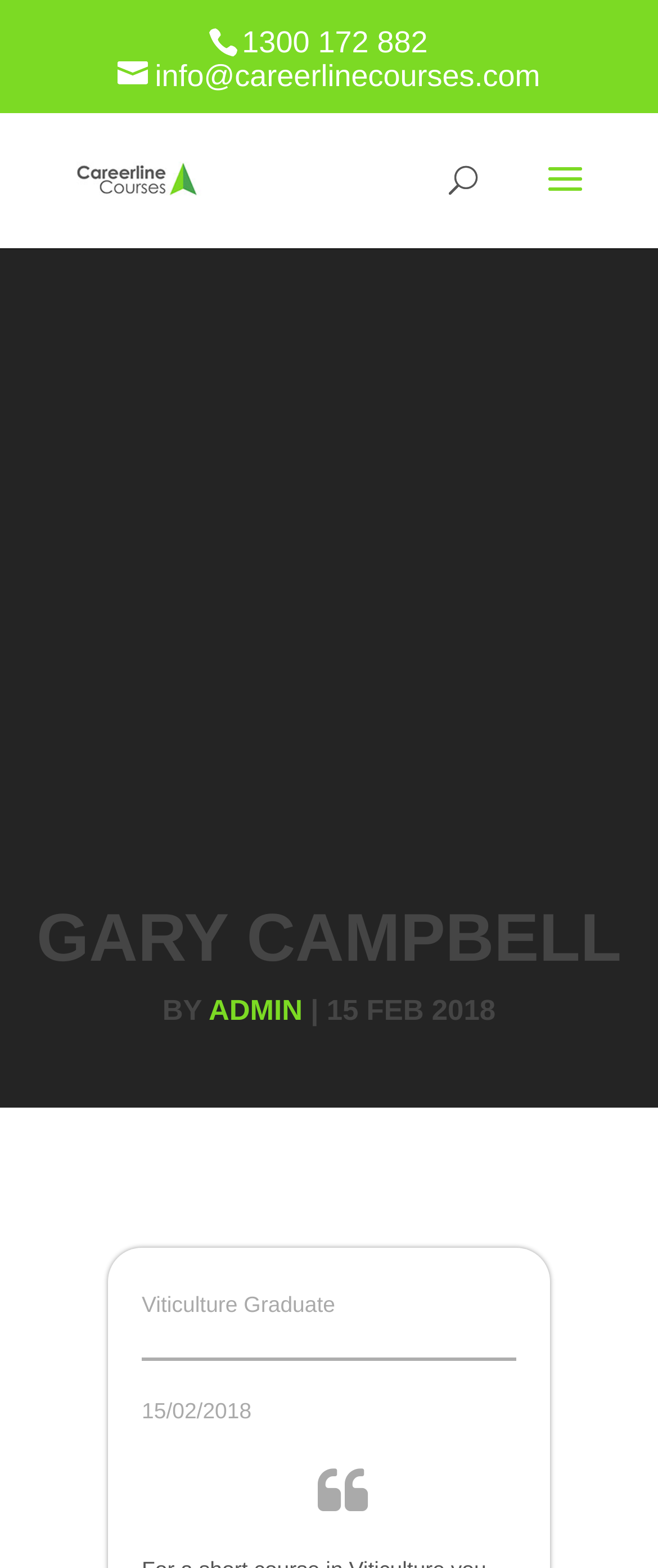What is the date below the person's name?
Provide a one-word or short-phrase answer based on the image.

15 FEB 2018